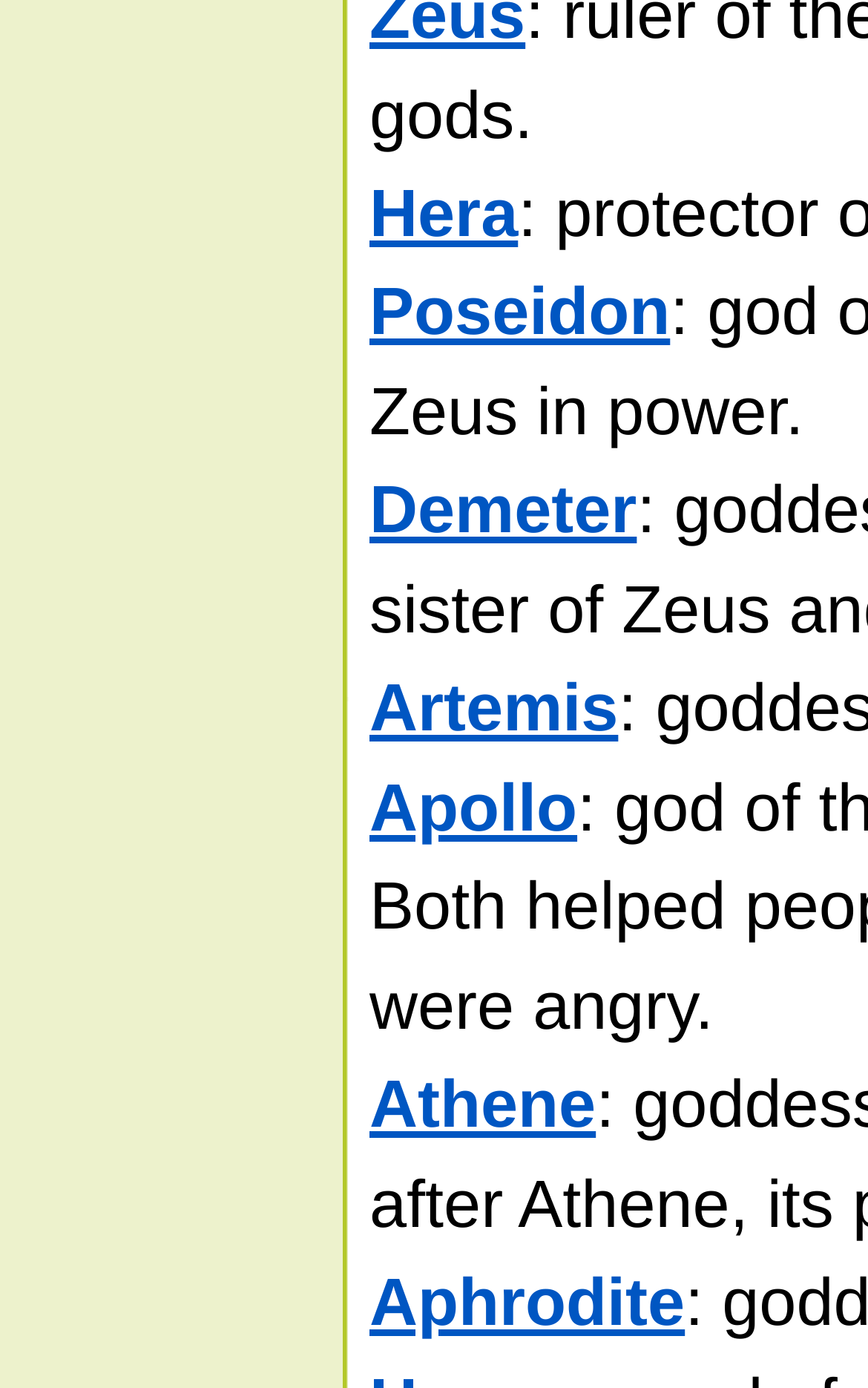Can you give a detailed response to the following question using the information from the image? How many gods are listed on this webpage?

I counted the number of links on the webpage, and there are 7 links with names of gods, namely Hera, Poseidon, Demeter, Artemis, Apollo, Athene, and Aphrodite.